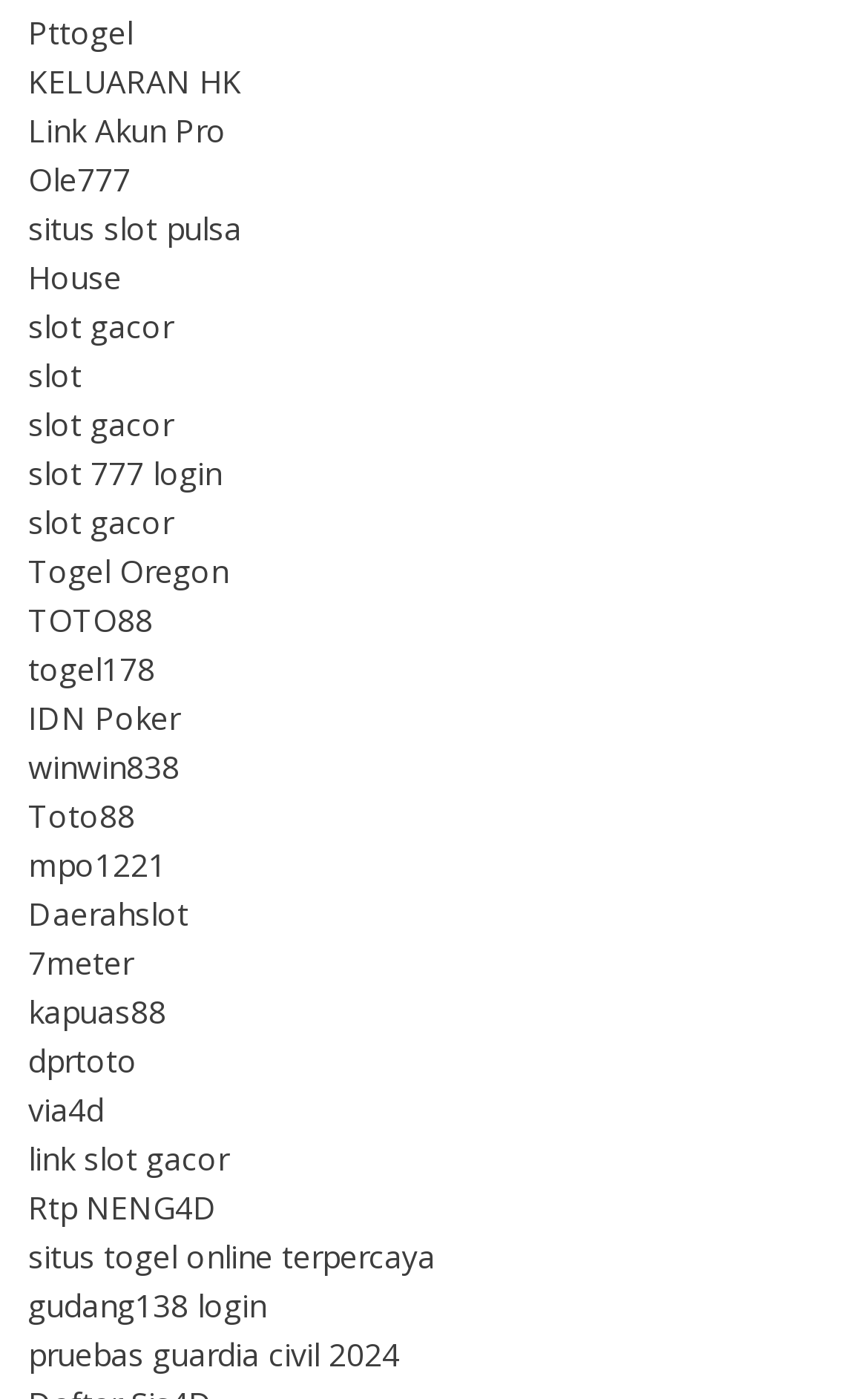Determine the bounding box coordinates of the clickable element to complete this instruction: "Visit Facebook". Provide the coordinates in the format of four float numbers between 0 and 1, [left, top, right, bottom].

None